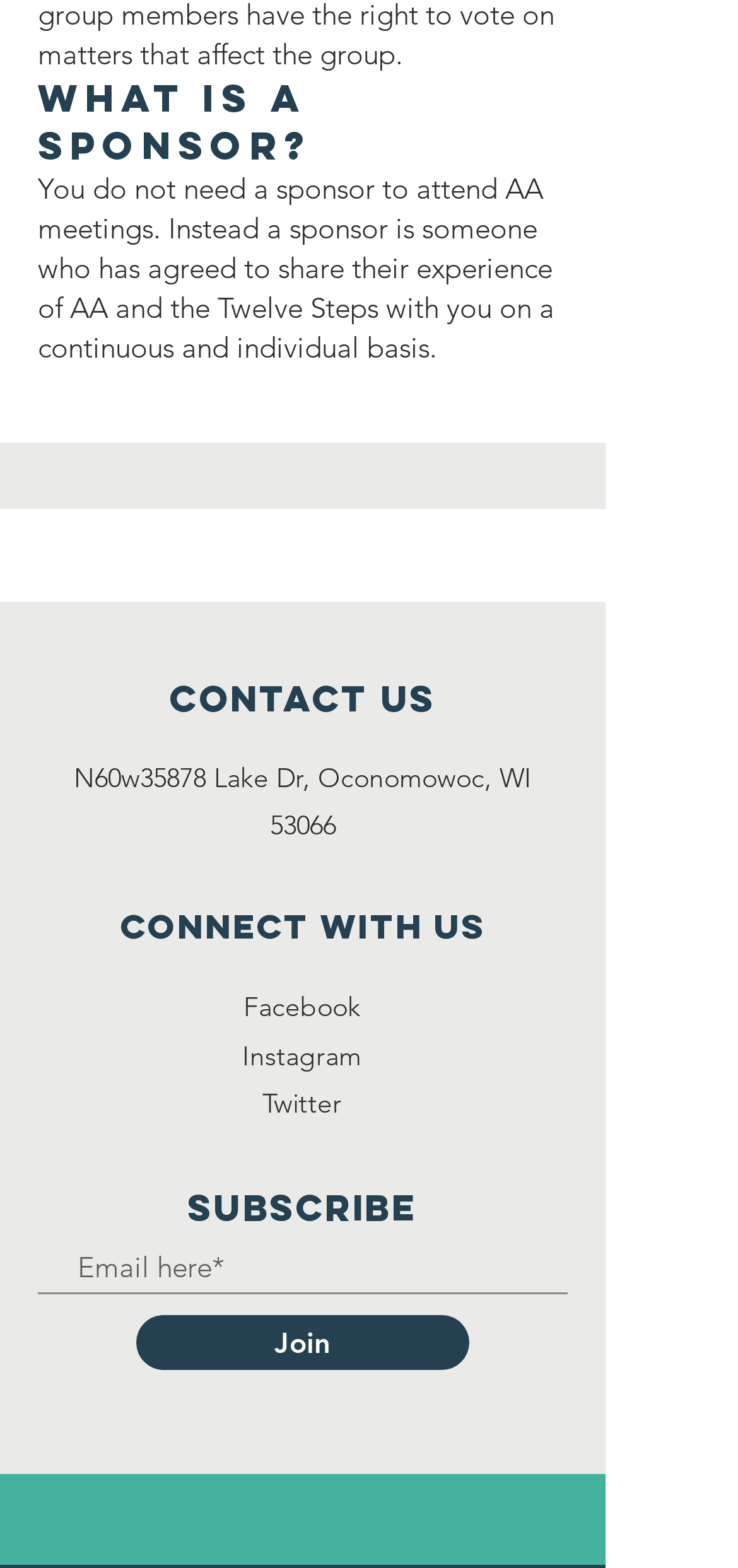How many social media platforms are listed to connect with?
Provide a detailed and well-explained answer to the question.

The webpage lists three social media platforms to connect with, namely Facebook, Instagram, and Twitter, which are represented by link elements with the corresponding text.